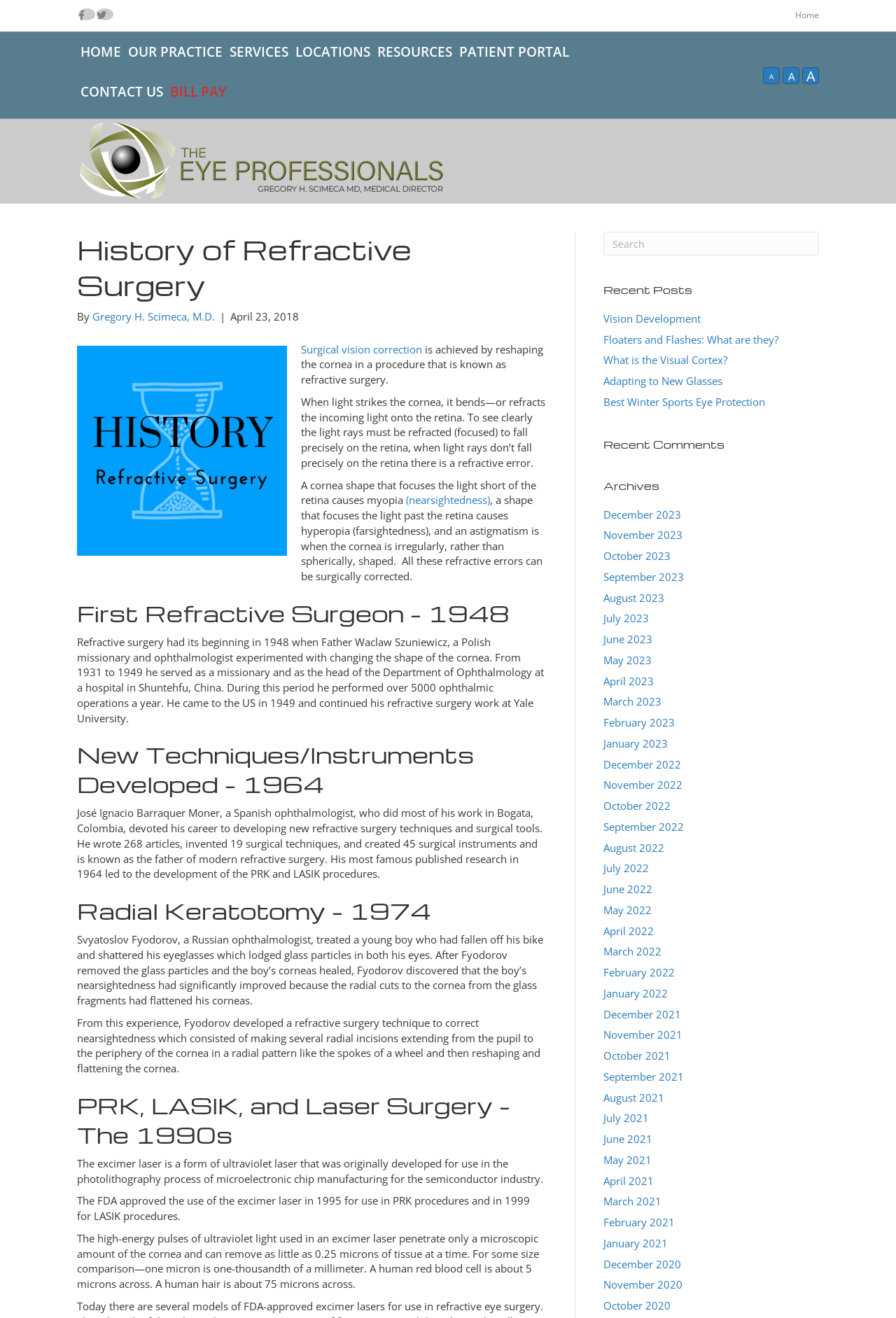Show the bounding box coordinates of the element that should be clicked to complete the task: "Click on the link to learn about the history of refractive surgery".

[0.086, 0.116, 0.505, 0.127]